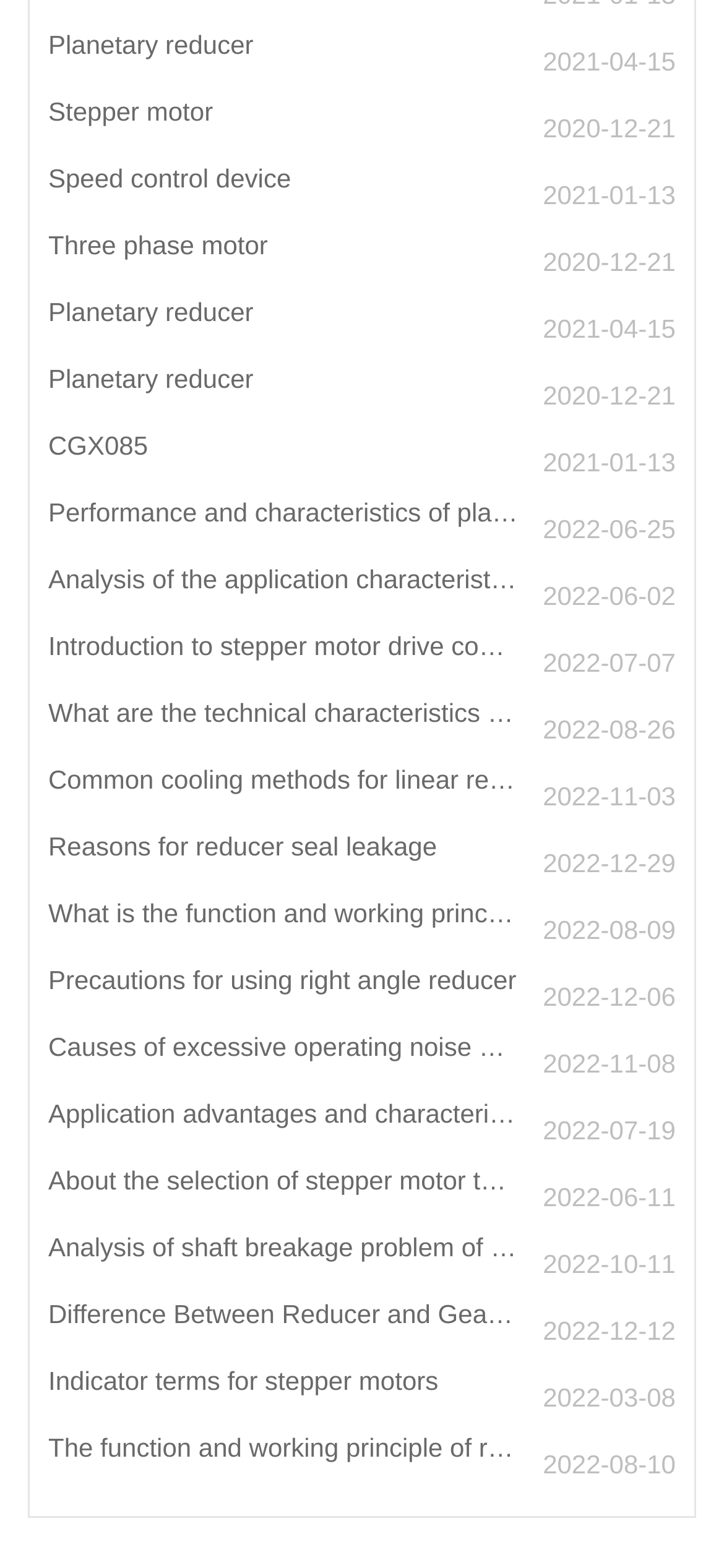Please identify the bounding box coordinates of the region to click in order to complete the given instruction: "View the article about planetary reducer". The coordinates should be four float numbers between 0 and 1, i.e., [left, top, right, bottom].

[0.067, 0.018, 0.933, 0.06]